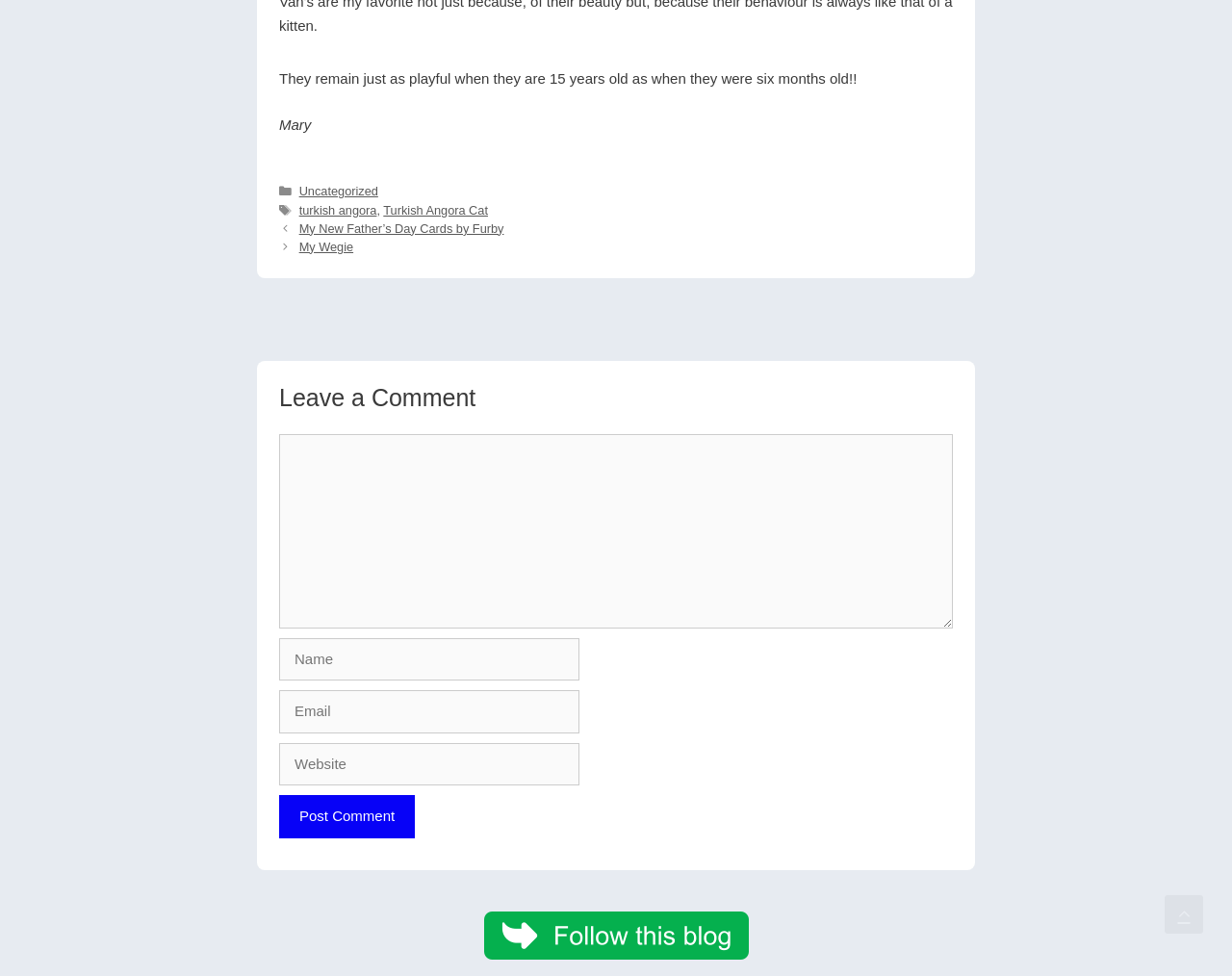What is the purpose of the textbox with the label 'Comment'?
Give a single word or phrase as your answer by examining the image.

To leave a comment